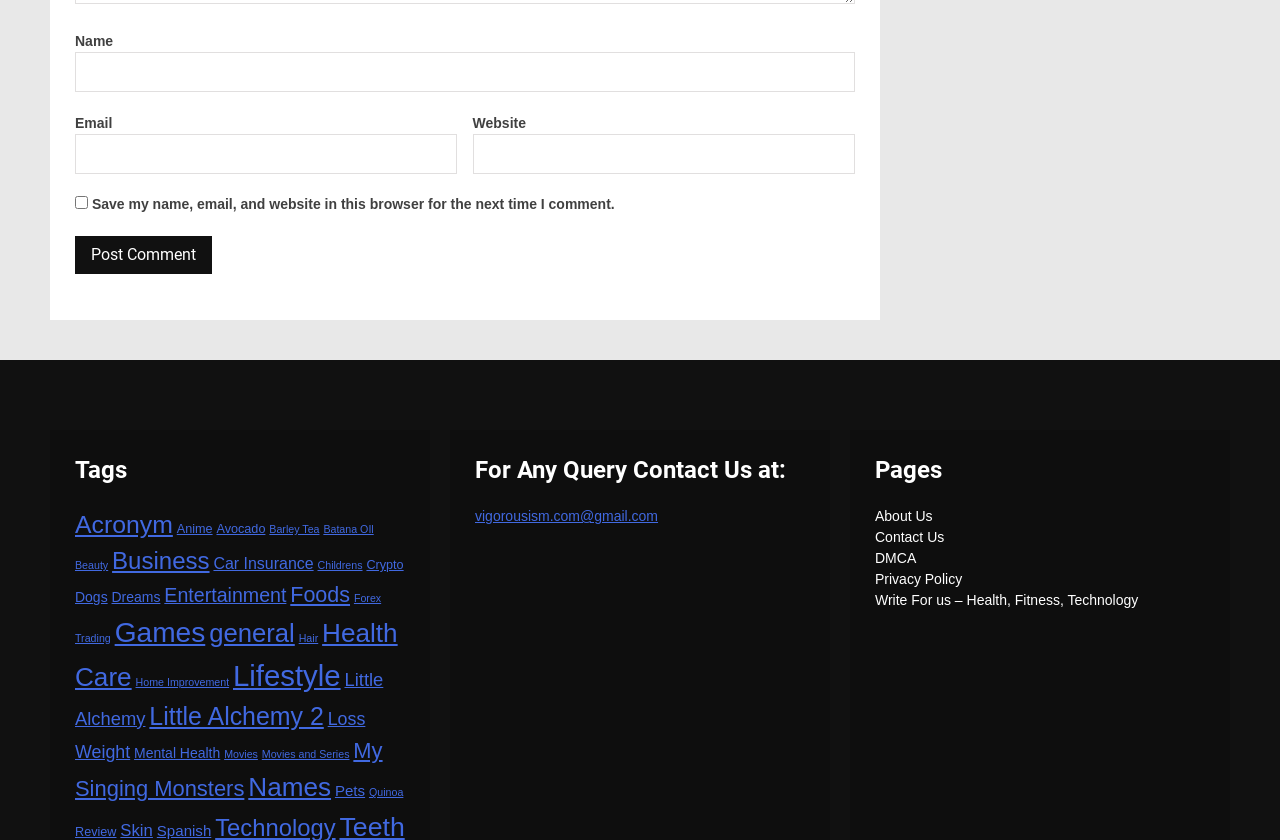Could you locate the bounding box coordinates for the section that should be clicked to accomplish this task: "Enter your name".

[0.059, 0.062, 0.668, 0.11]